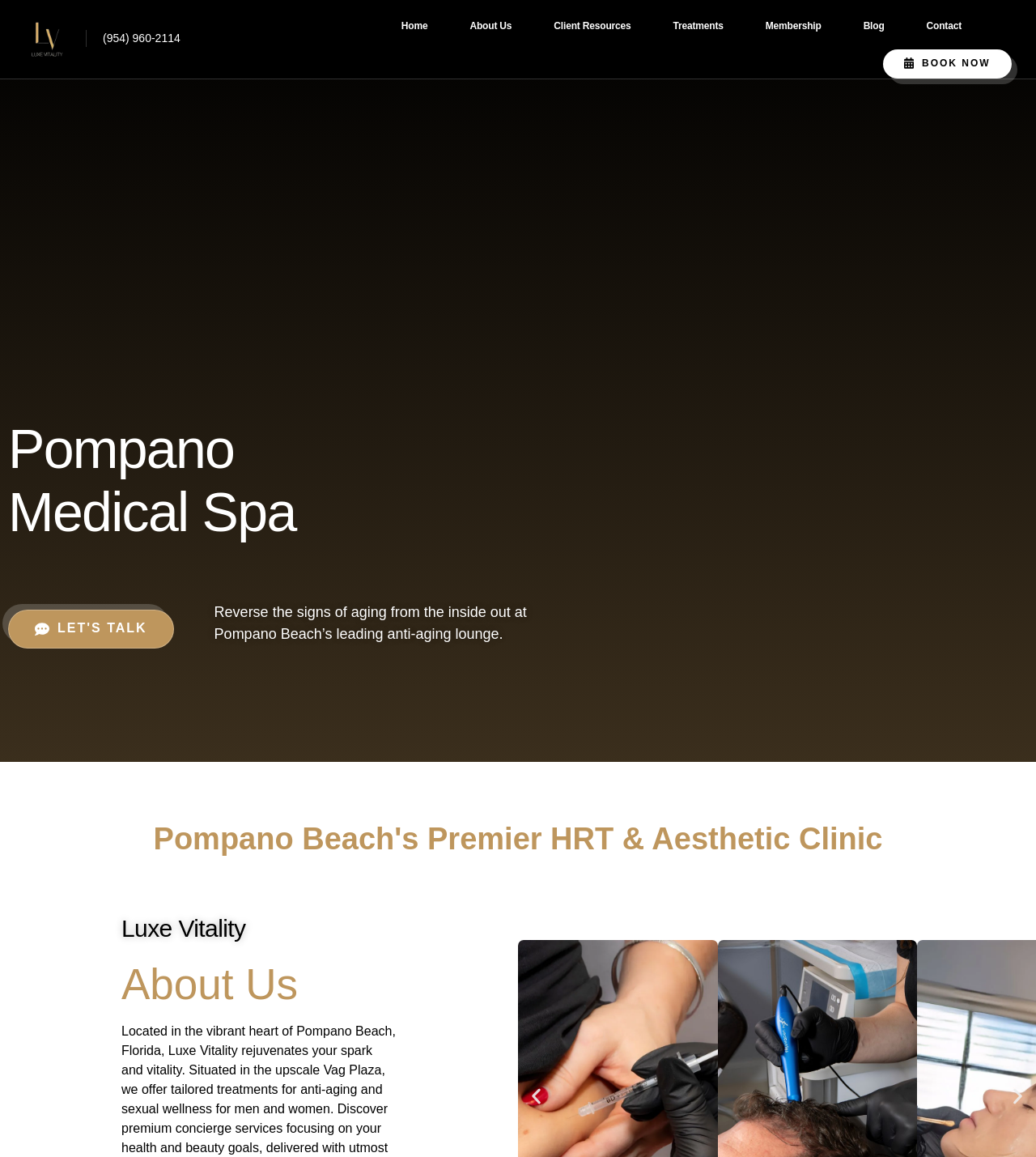Summarize the webpage comprehensively, mentioning all visible components.

The webpage is about Luxe Vitality, a medical spa offering aesthetic and anti-aging treatments. At the top left corner, there is a logo image with a link to the homepage. Next to the logo, there is a call-to-action element with a phone number. 

The top navigation menu consists of six links: Home, About Us, Client Resources, Treatments, Membership, and Blog, followed by a Contact link at the far right. On the right side of the navigation menu, there is a prominent "BOOK NOW" link with a small image.

Below the navigation menu, there is a large heading that reads "Pompano Medical Spa". Underneath, there is a link that says "LET'S TALK" with a small image. A paragraph of text describes the medical spa, stating that it is a leading anti-aging lounge in Pompano Beach.

Further down, there are three headings: "Pompano Beach's Premier HRT & Aesthetic Clinic", "Luxe Vitality", and "About Us". At the bottom of the page, there are two buttons, one on the left and one on the right, but their purposes are not specified.